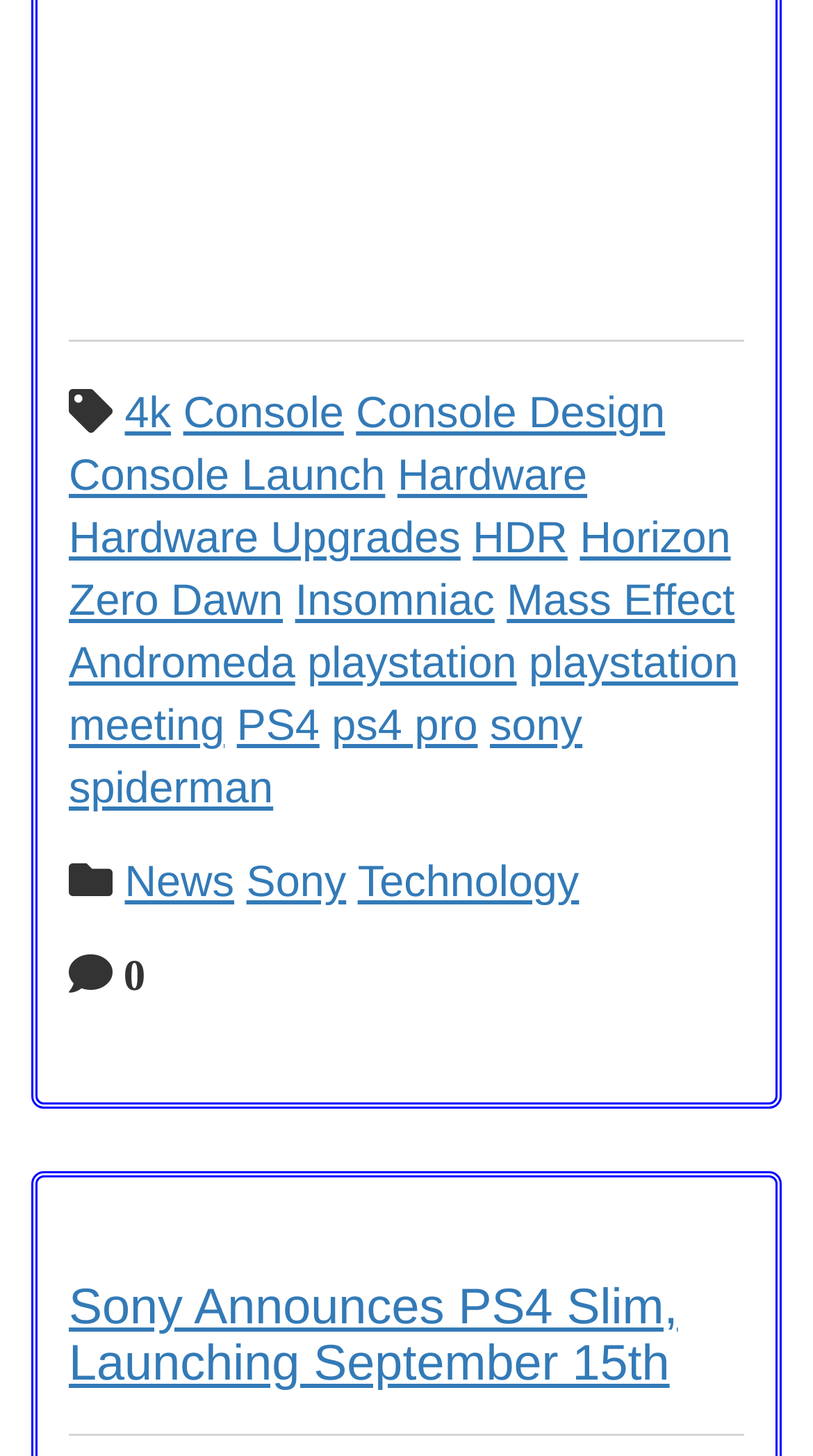Can you specify the bounding box coordinates of the area that needs to be clicked to fulfill the following instruction: "Click on the link to learn about PS4"?

[0.291, 0.28, 0.393, 0.313]